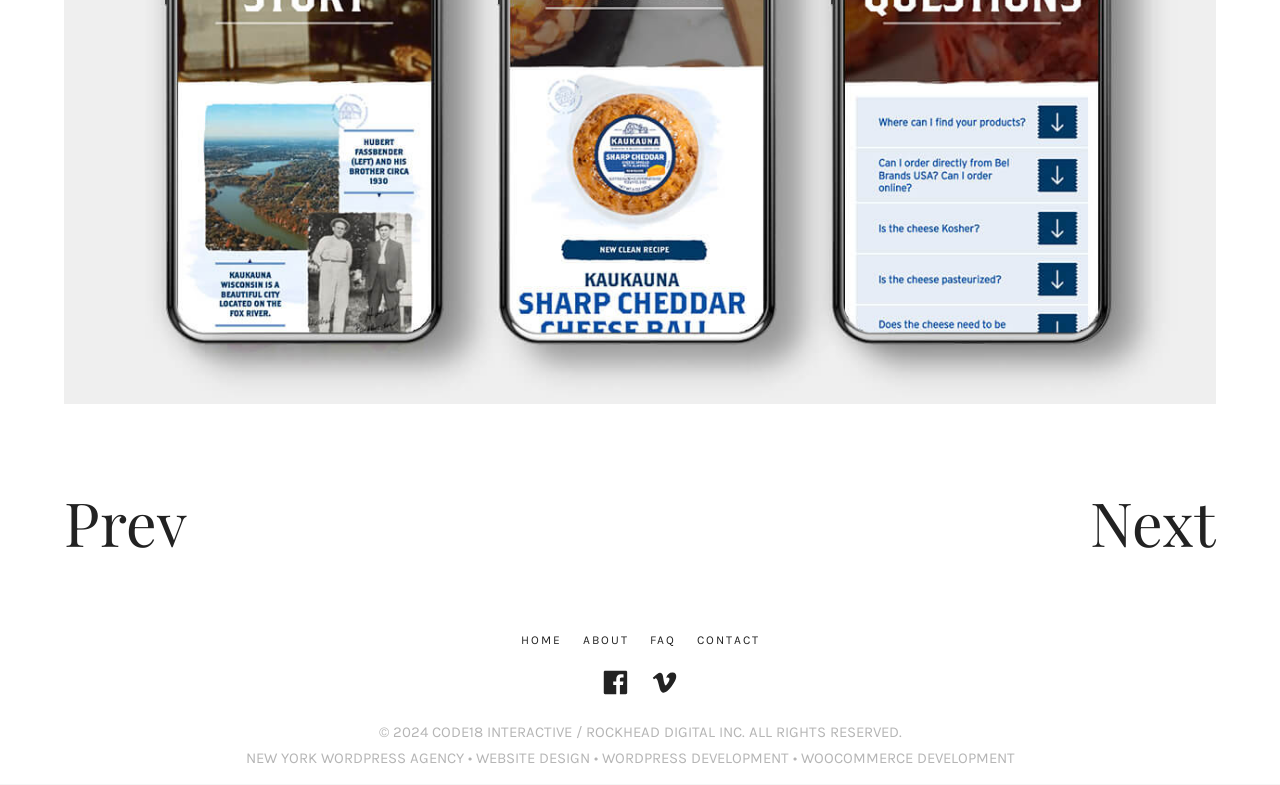Please identify the bounding box coordinates of the area that needs to be clicked to follow this instruction: "go to about page".

[0.455, 0.807, 0.491, 0.824]